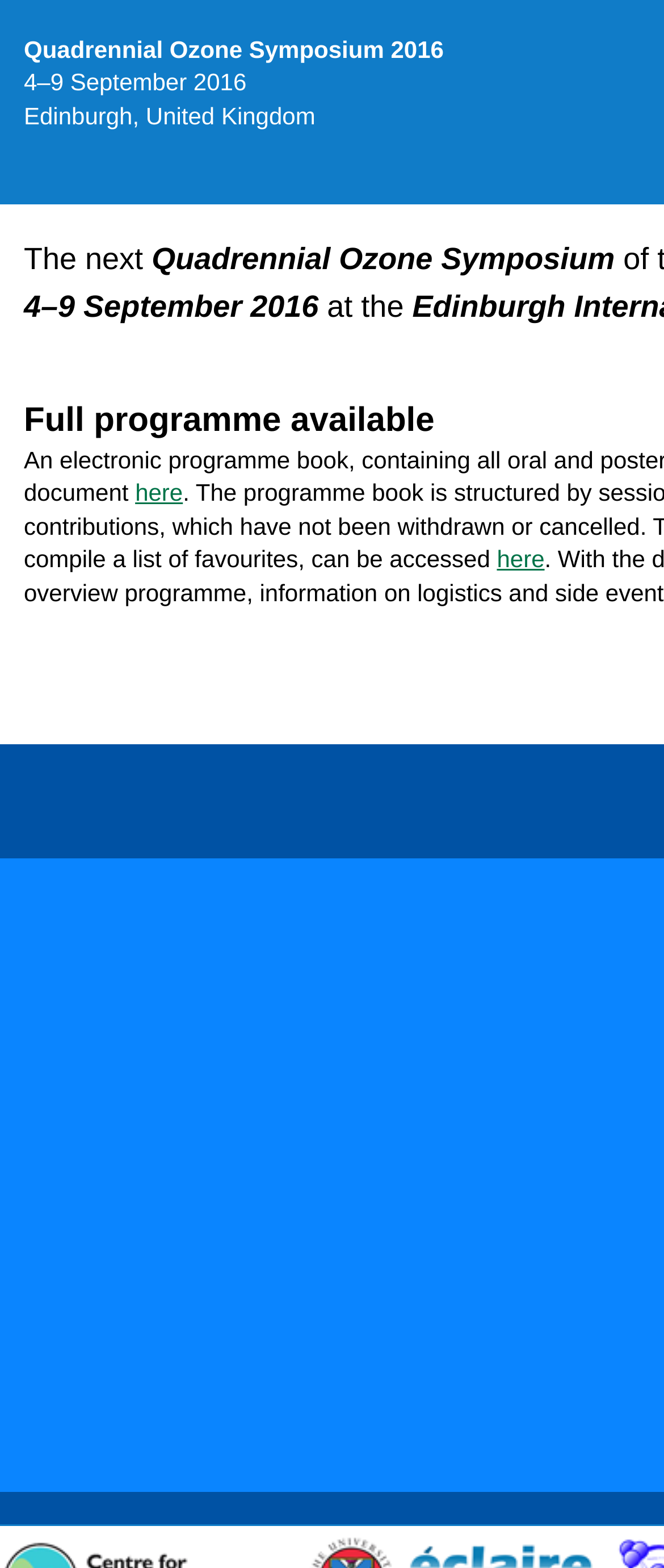How many links are there on the page?
Based on the image, give a concise answer in the form of a single word or short phrase.

2